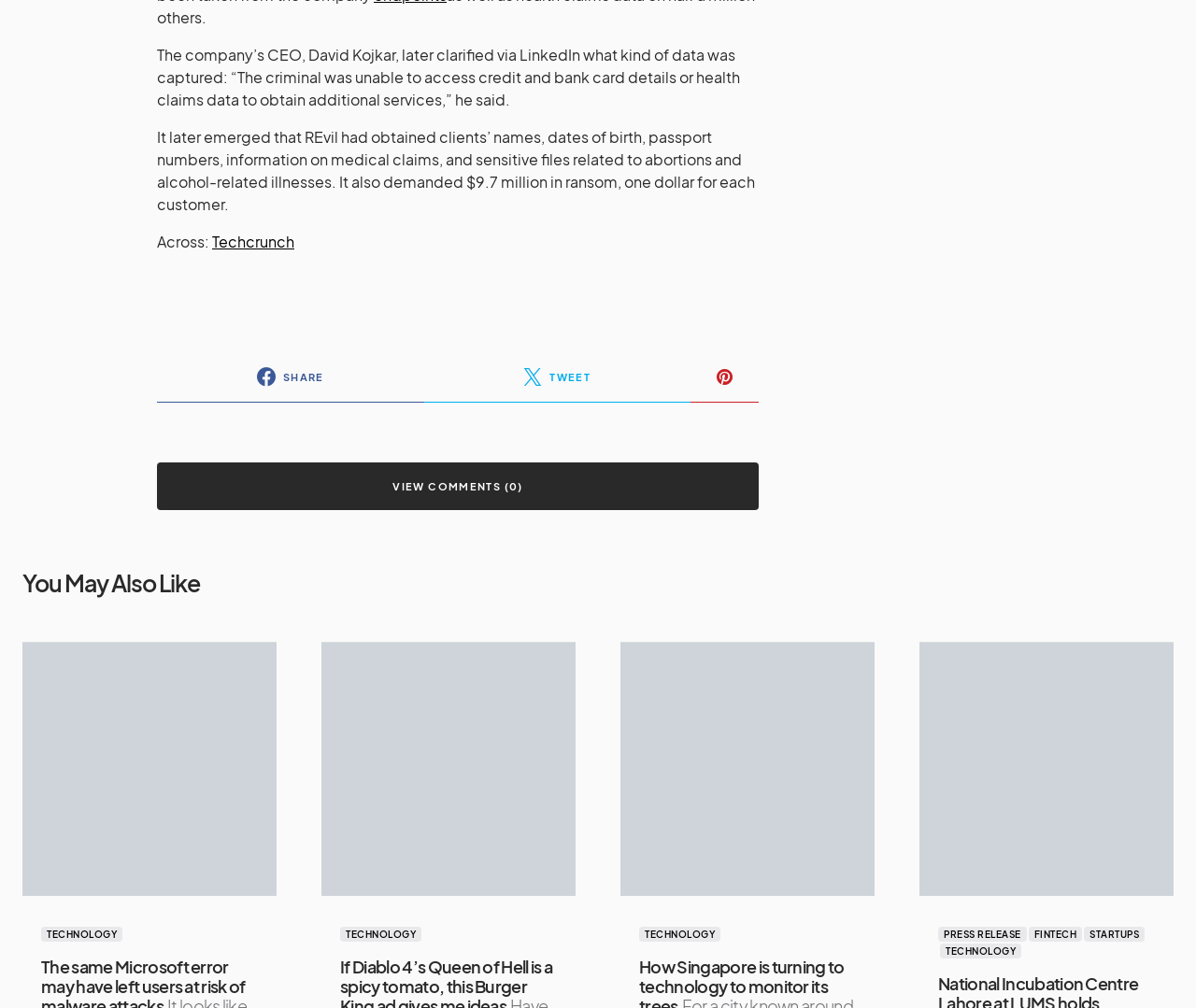Please find the bounding box coordinates of the clickable region needed to complete the following instruction: "Read the article on Techcrunch". The bounding box coordinates must consist of four float numbers between 0 and 1, i.e., [left, top, right, bottom].

[0.177, 0.23, 0.246, 0.25]